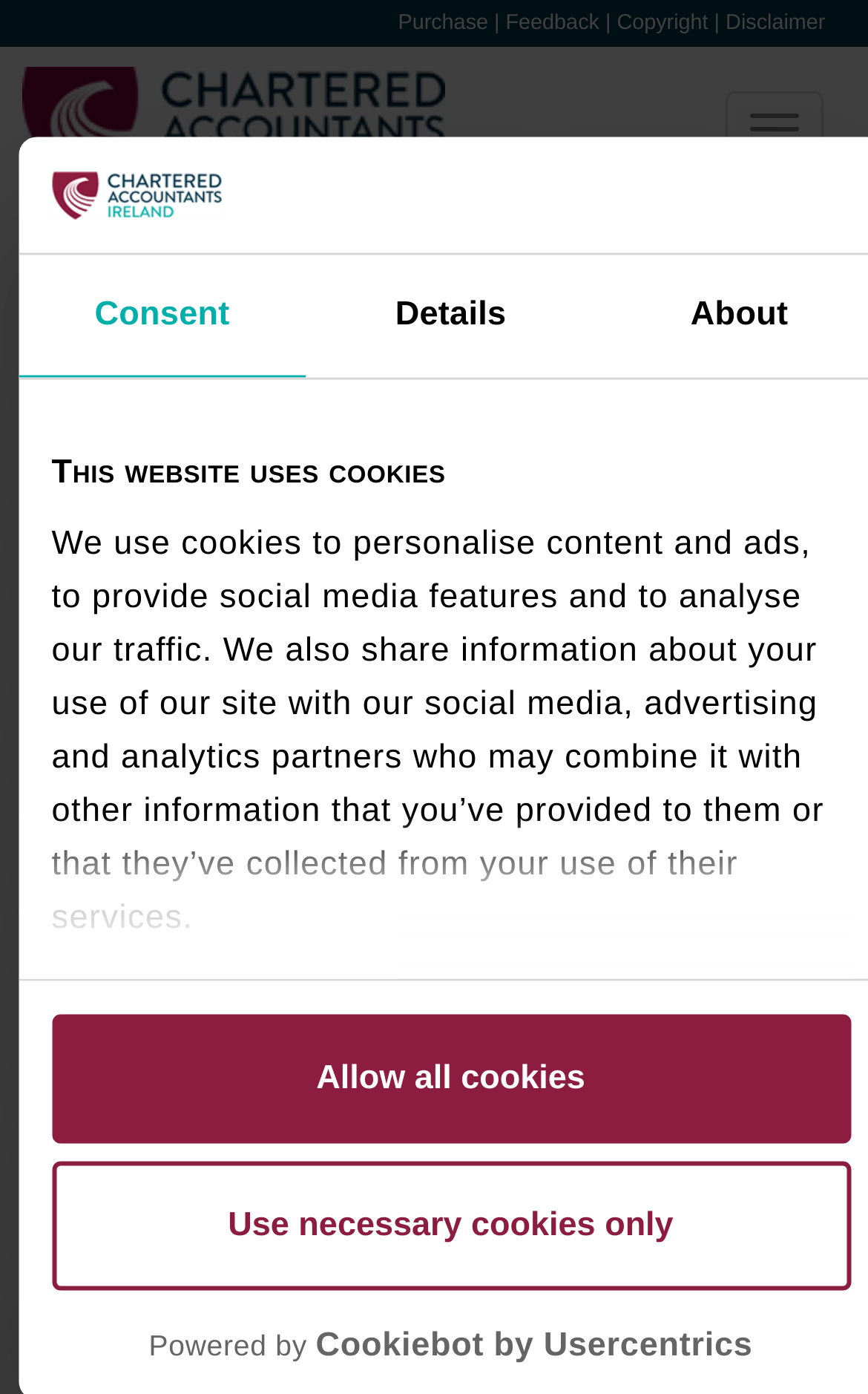Find the bounding box coordinates for the area you need to click to carry out the instruction: "Click the 'Feedback' link". The coordinates should be four float numbers between 0 and 1, indicated as [left, top, right, bottom].

[0.582, 0.008, 0.691, 0.026]